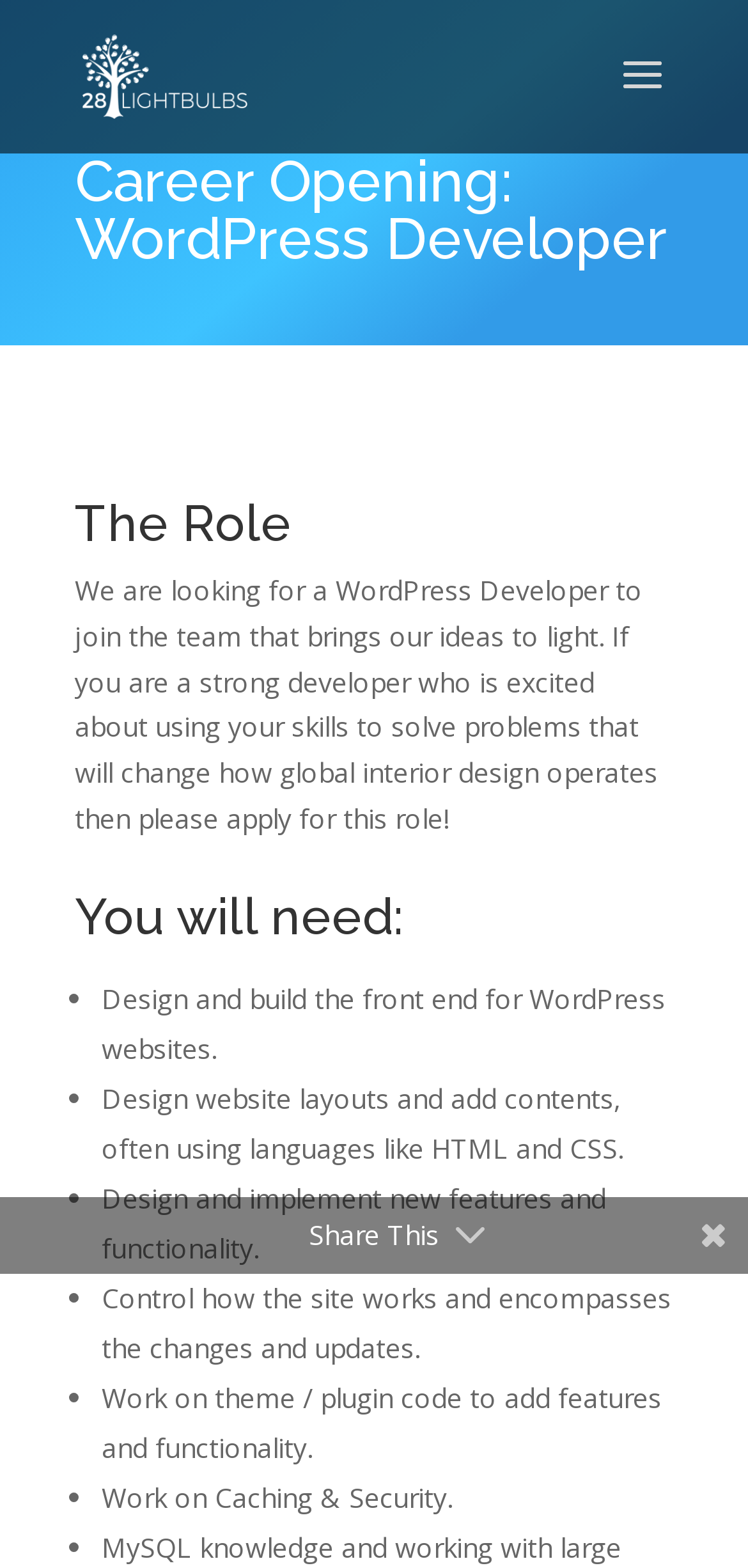Please examine the image and answer the question with a detailed explanation:
What is one of the responsibilities of the WordPress Developer?

This responsibility is obtained from the list of bullet points under the heading 'You will need:', which describes the tasks and duties of the WordPress Developer role.